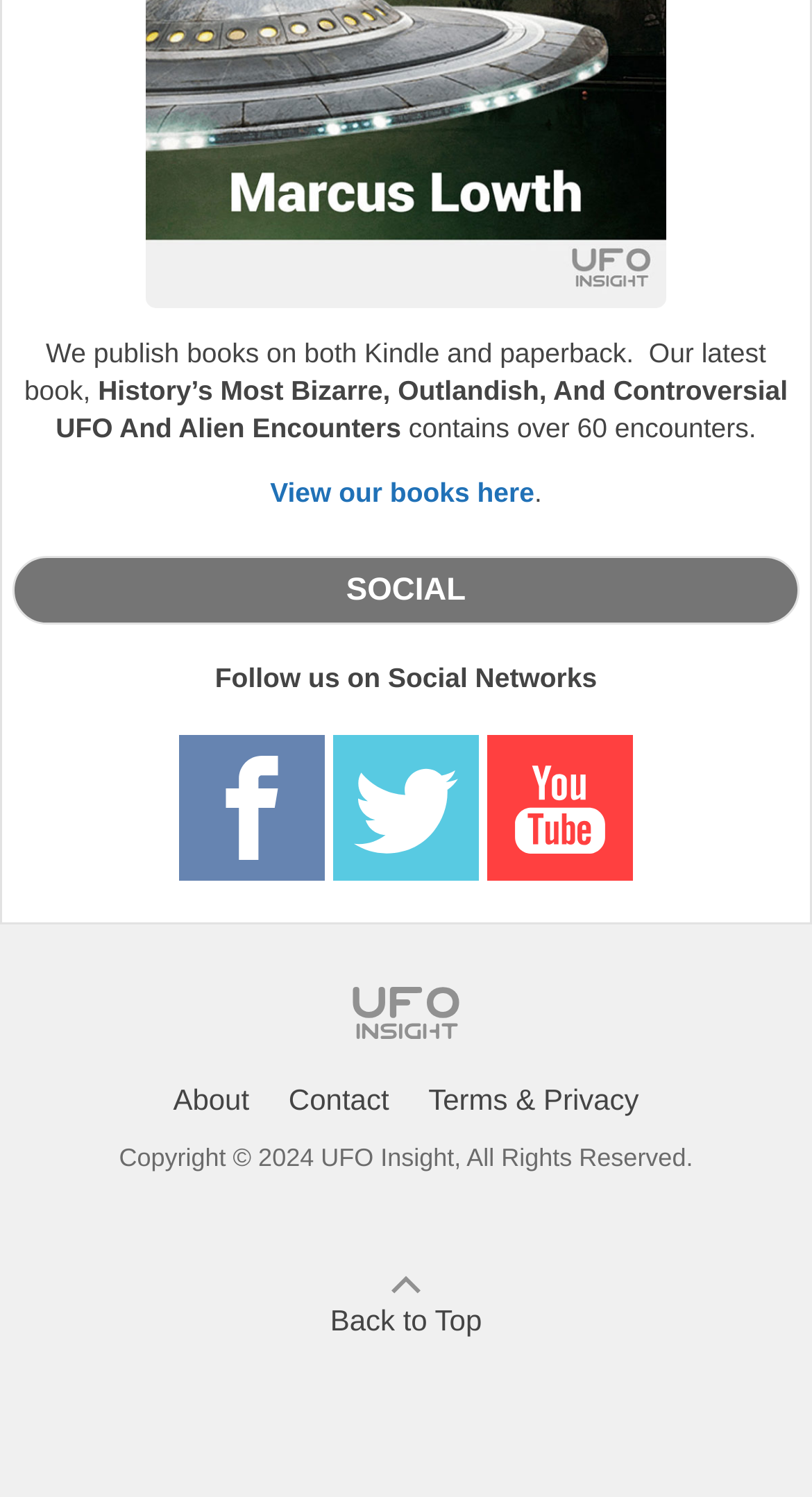Please determine the bounding box coordinates of the element to click on in order to accomplish the following task: "View our books". Ensure the coordinates are four float numbers ranging from 0 to 1, i.e., [left, top, right, bottom].

[0.333, 0.319, 0.658, 0.34]